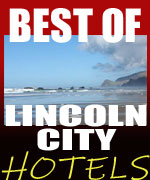Examine the image and give a thorough answer to the following question:
What is suggested by the word 'HOTELS'?

The word 'HOTELS' appears at the bottom in an elegant style, suggesting a comprehensive selection of accommodations available in the area. This implies that the image is promoting a range of hotels in Lincoln City.